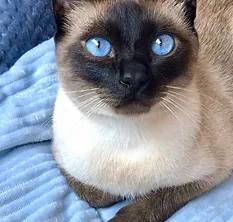Analyze the image and deliver a detailed answer to the question: What is the color of the blanket?

The caption describes the kitten as being nestled on a soft blue blanket, which provides a comfortable and calming background for the kitten.